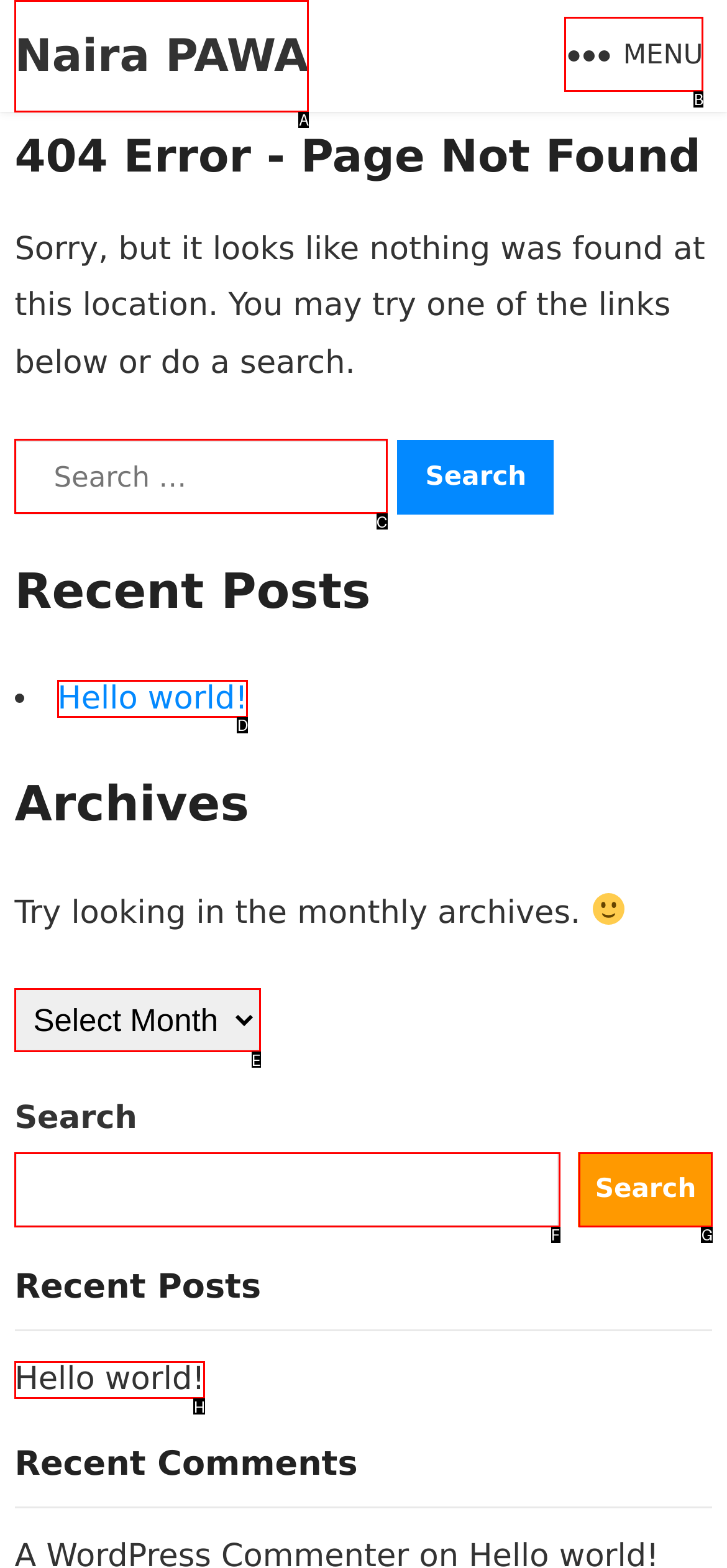Given the description: Menu, identify the HTML element that corresponds to it. Respond with the letter of the correct option.

B